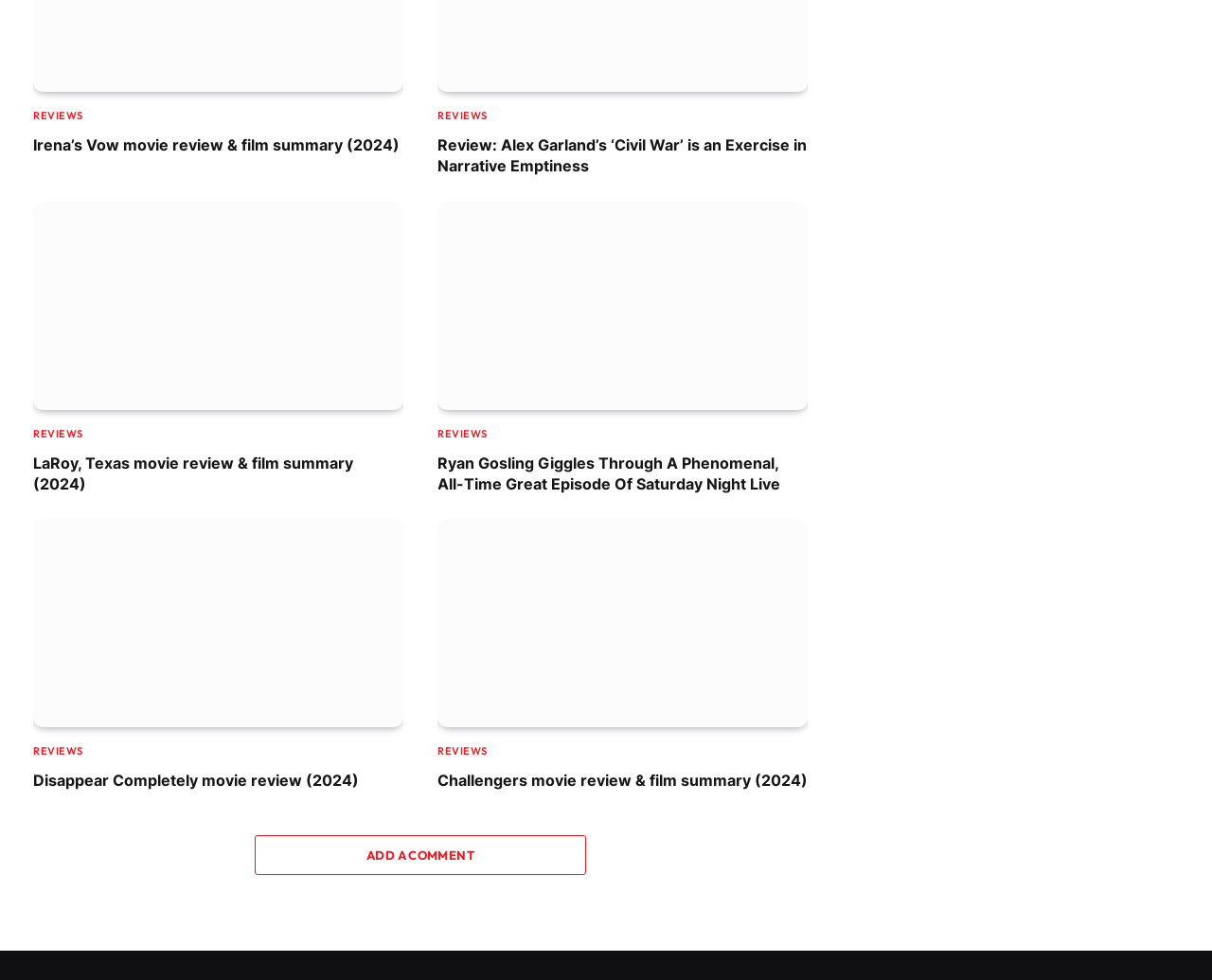Please identify the bounding box coordinates of the area I need to click to accomplish the following instruction: "Read Irena’s Vow movie review".

[0.027, 0.137, 0.333, 0.159]